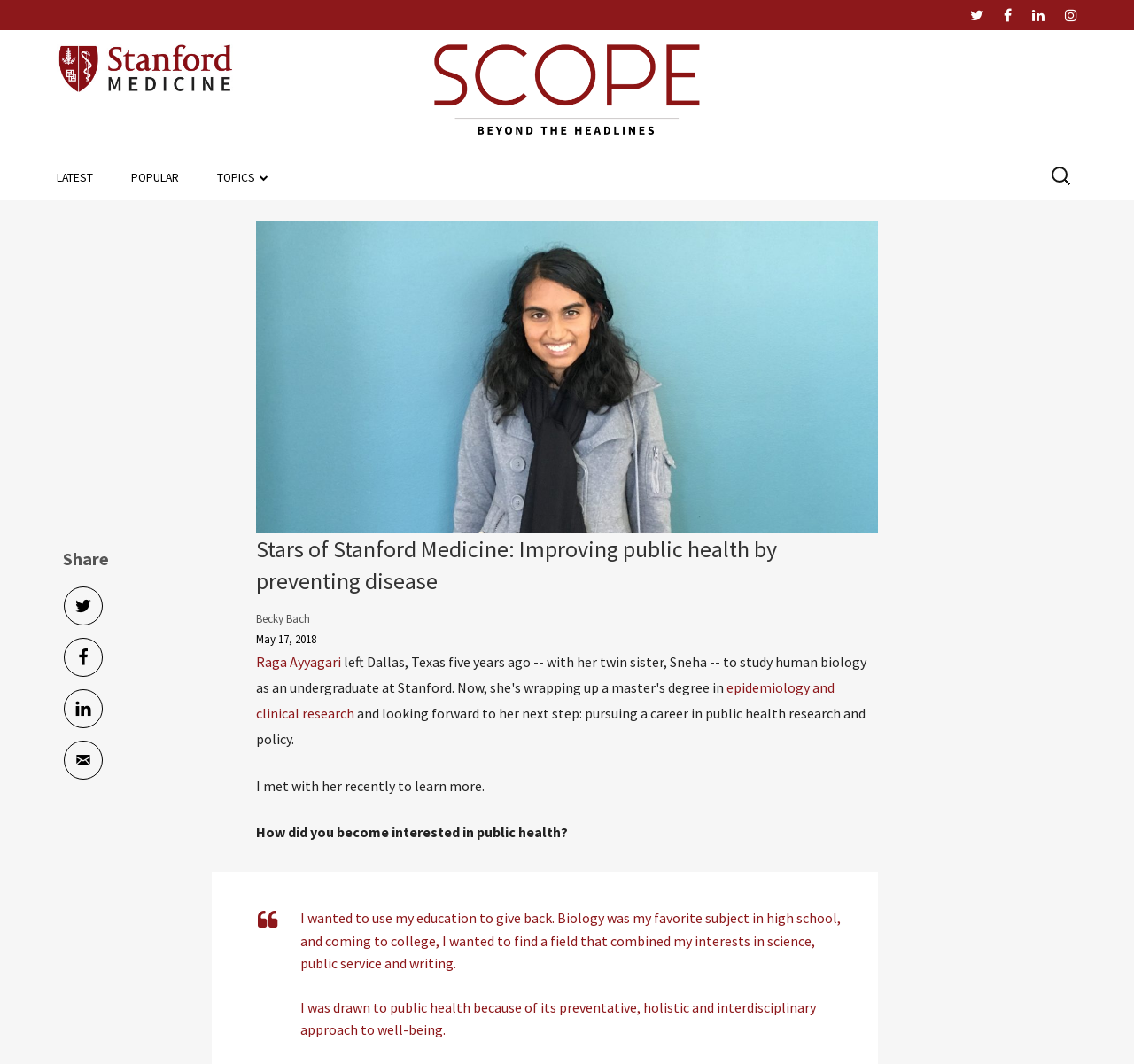Using the webpage screenshot, locate the HTML element that fits the following description and provide its bounding box: "epidemiology and clinical research".

[0.226, 0.638, 0.736, 0.679]